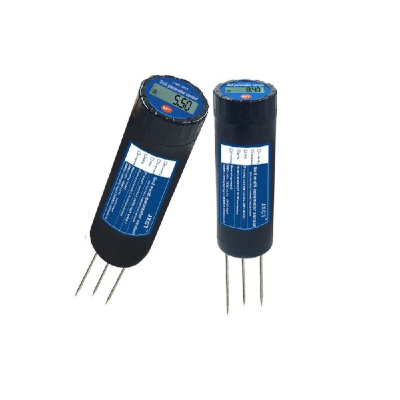What is the ideal pH range for most plants?
Please provide a detailed and thorough answer to the question.

According to the caption, most plants thrive in a pH range between 6.0 and 7.0, which is why it's essential to measure the pH level of the soil using a tester like the ones shown in the image.